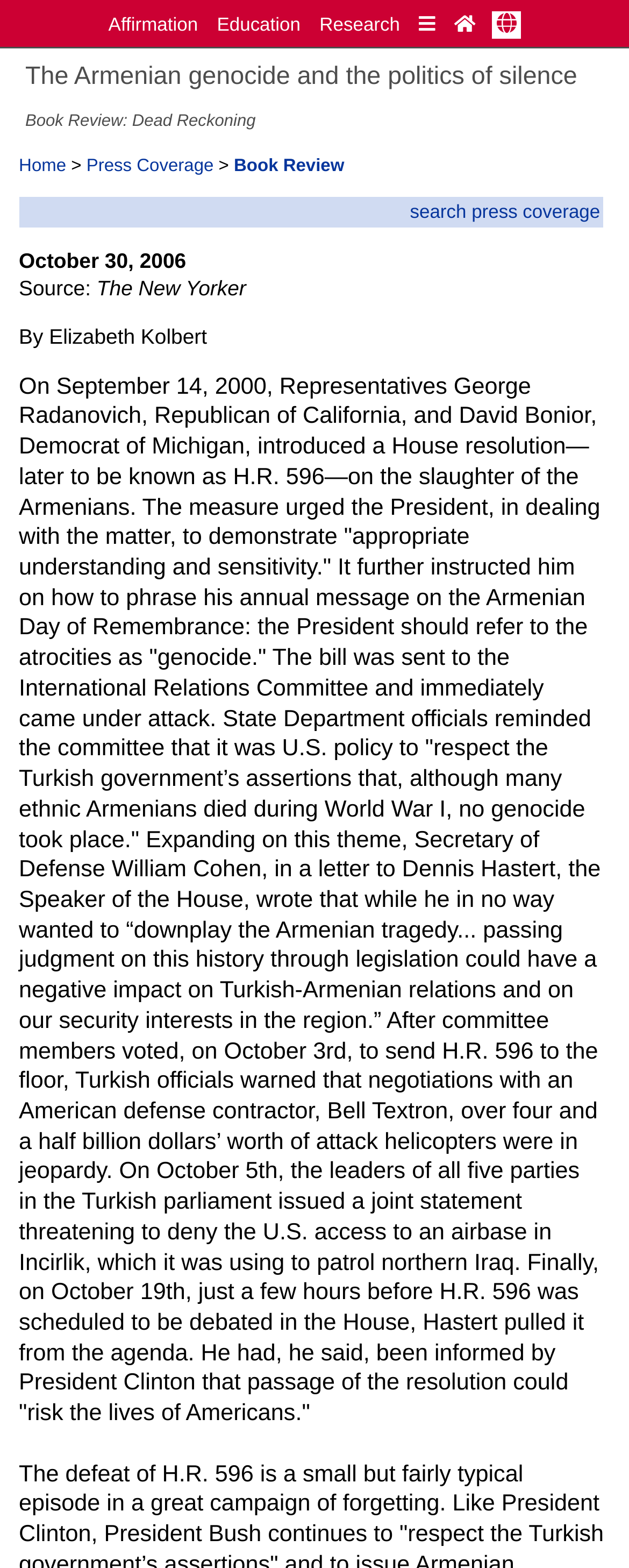Identify the bounding box coordinates of the clickable region required to complete the instruction: "Search for press coverage". The coordinates should be given as four float numbers within the range of 0 and 1, i.e., [left, top, right, bottom].

[0.652, 0.129, 0.954, 0.142]